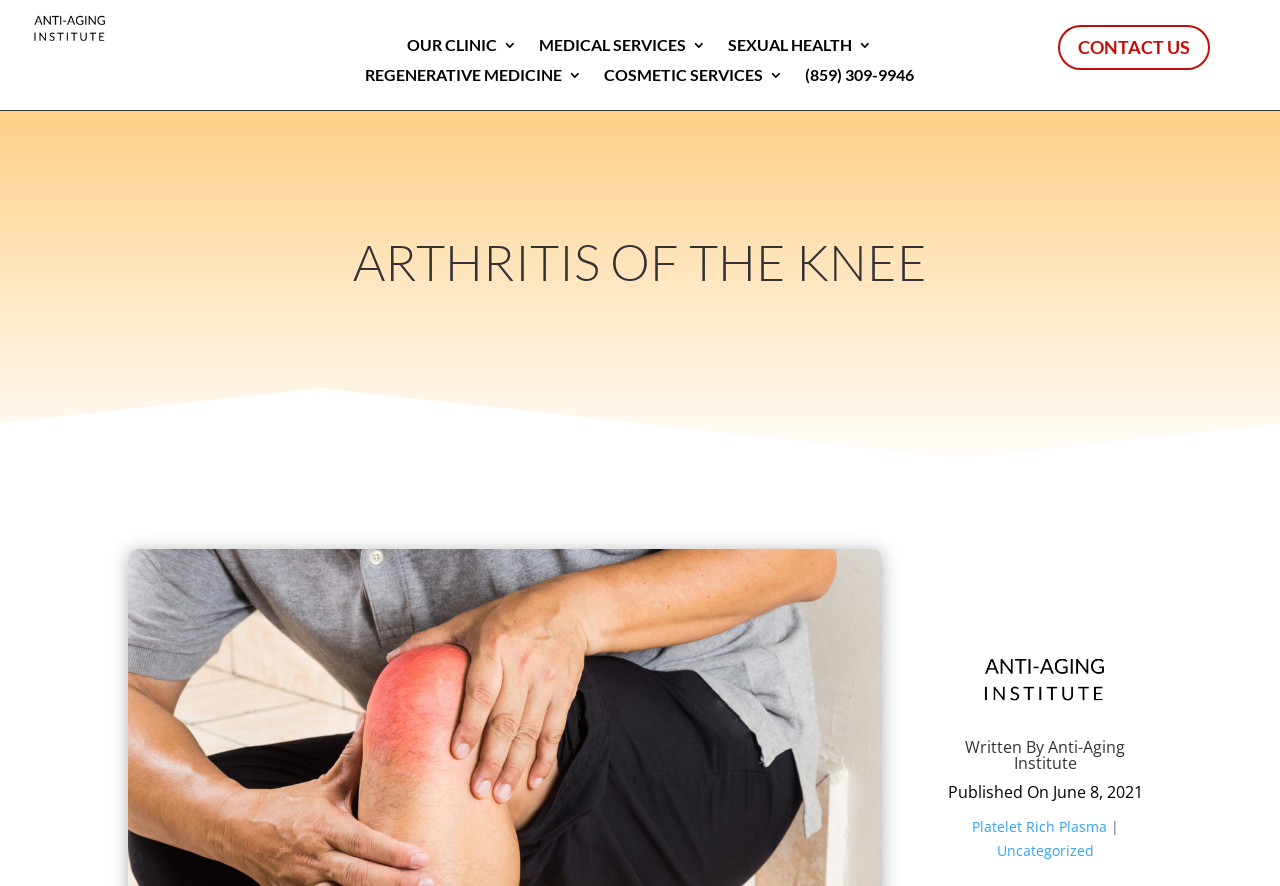Please specify the coordinates of the bounding box for the element that should be clicked to carry out this instruction: "View the 'ARTHRITIS OF THE KNEE' heading". The coordinates must be four float numbers between 0 and 1, formatted as [left, top, right, bottom].

[0.1, 0.267, 0.9, 0.335]